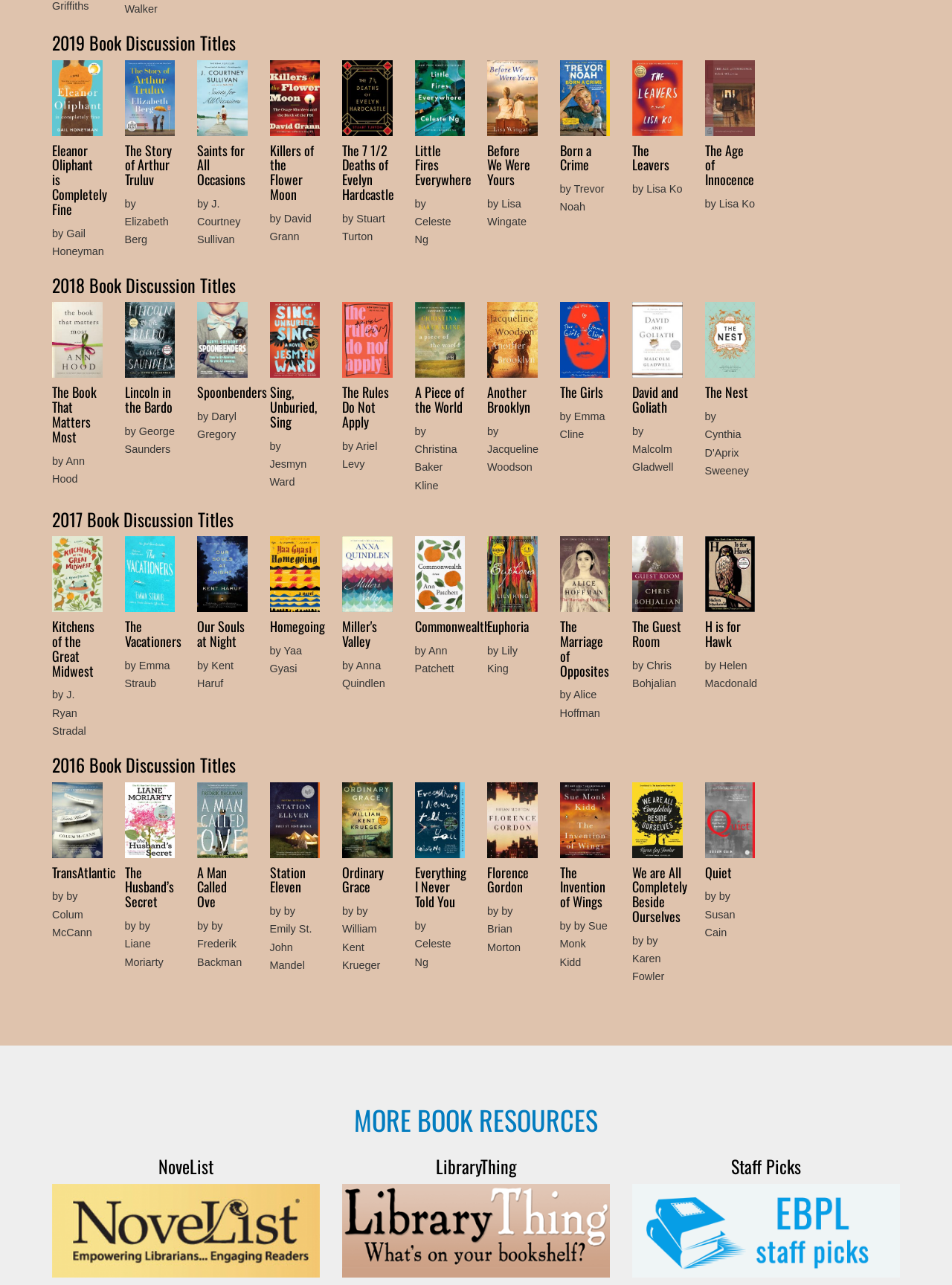Show me the bounding box coordinates of the clickable region to achieve the task as per the instruction: "View 'The Story of Arthur Truluv'".

[0.131, 0.109, 0.18, 0.147]